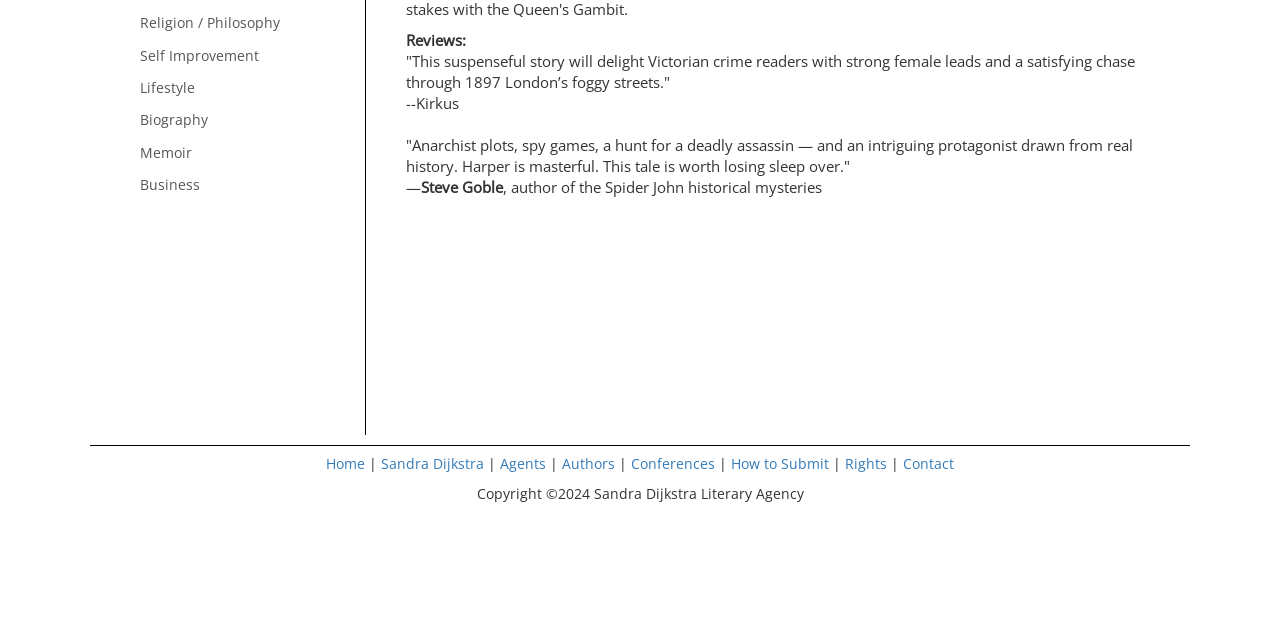Identify the bounding box for the element characterized by the following description: "Memoir".

[0.109, 0.222, 0.262, 0.257]